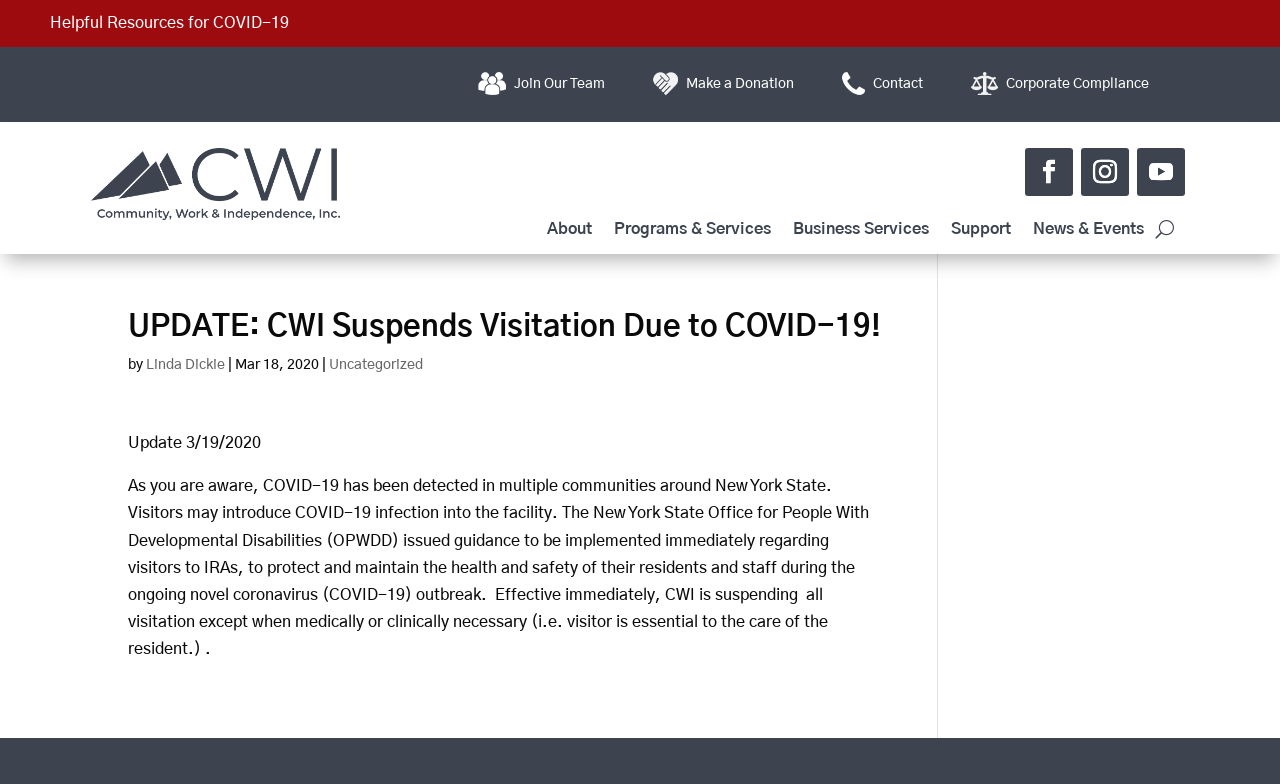Identify the headline of the webpage and generate its text content.

UPDATE: CWI Suspends Visitation Due to COVID-19!